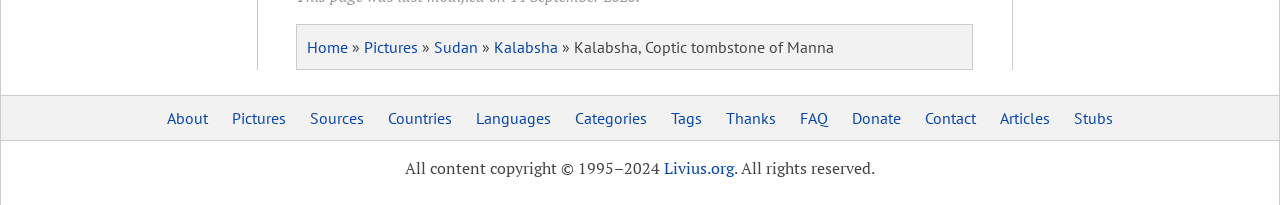Please determine the bounding box coordinates of the element's region to click for the following instruction: "go to home page".

[0.24, 0.18, 0.272, 0.278]